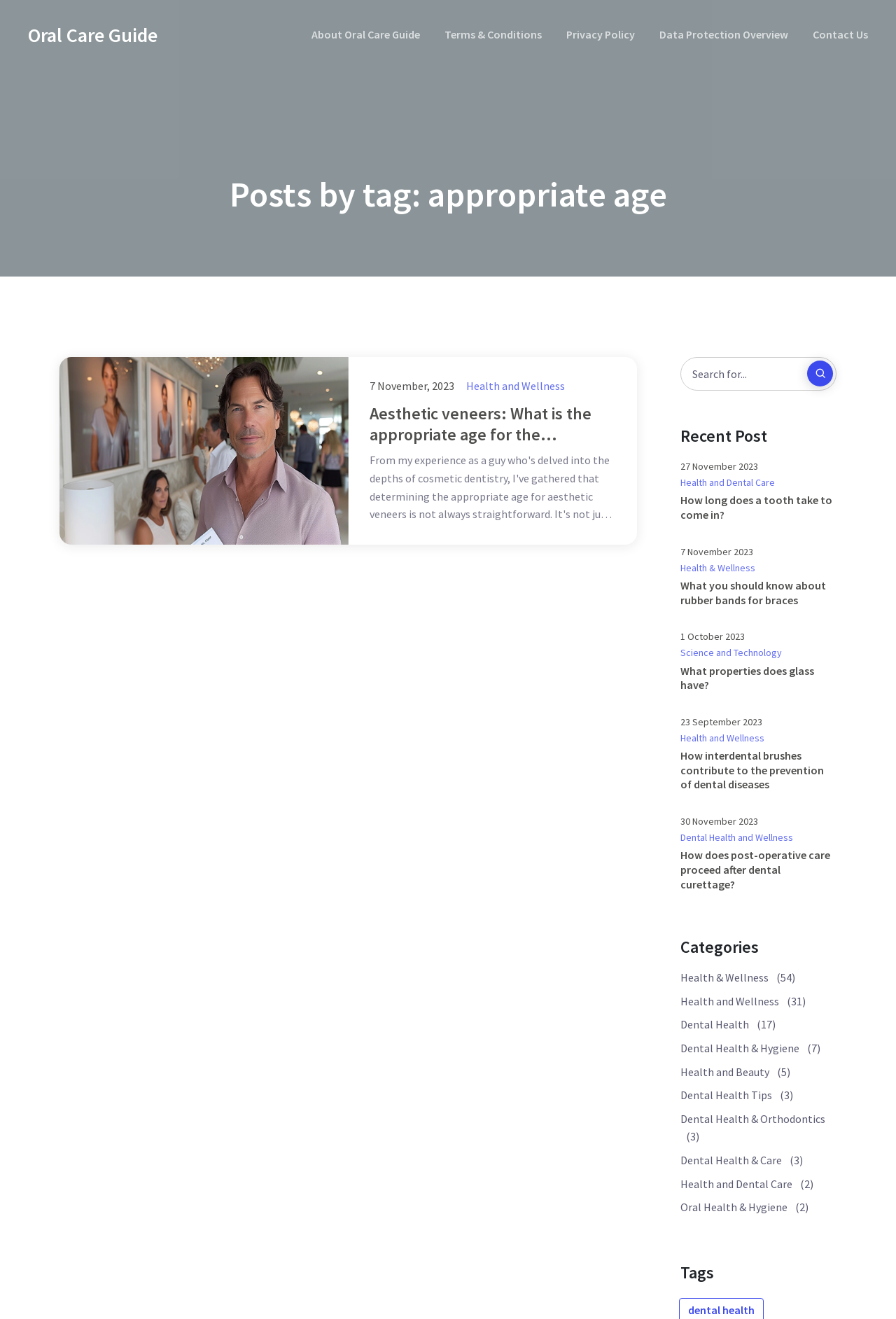Based on the element description, predict the bounding box coordinates (top-left x, top-left y, bottom-right x, bottom-right y) for the UI element in the screenshot: Dental Health and Wellness

[0.759, 0.63, 0.885, 0.64]